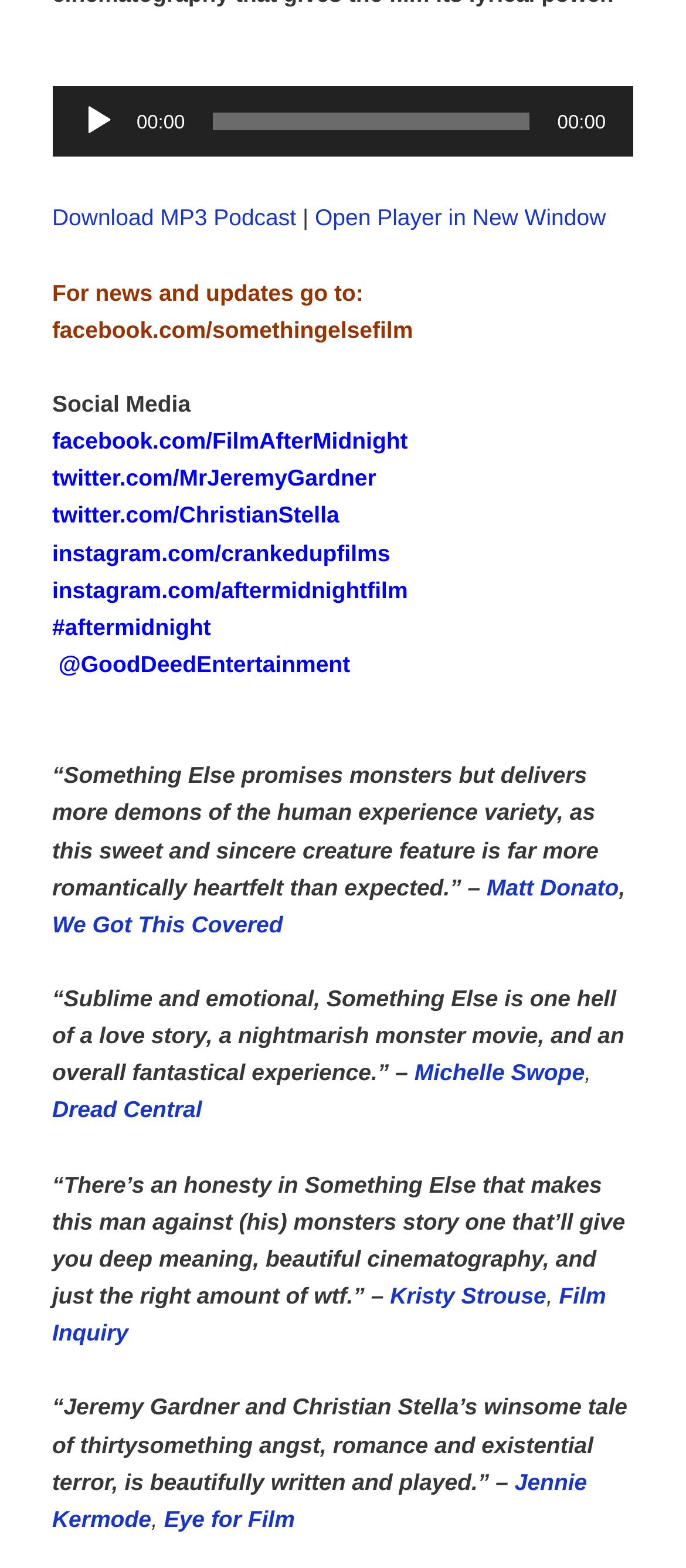Use a single word or phrase to answer the question:
What is the text on the timer?

00:00